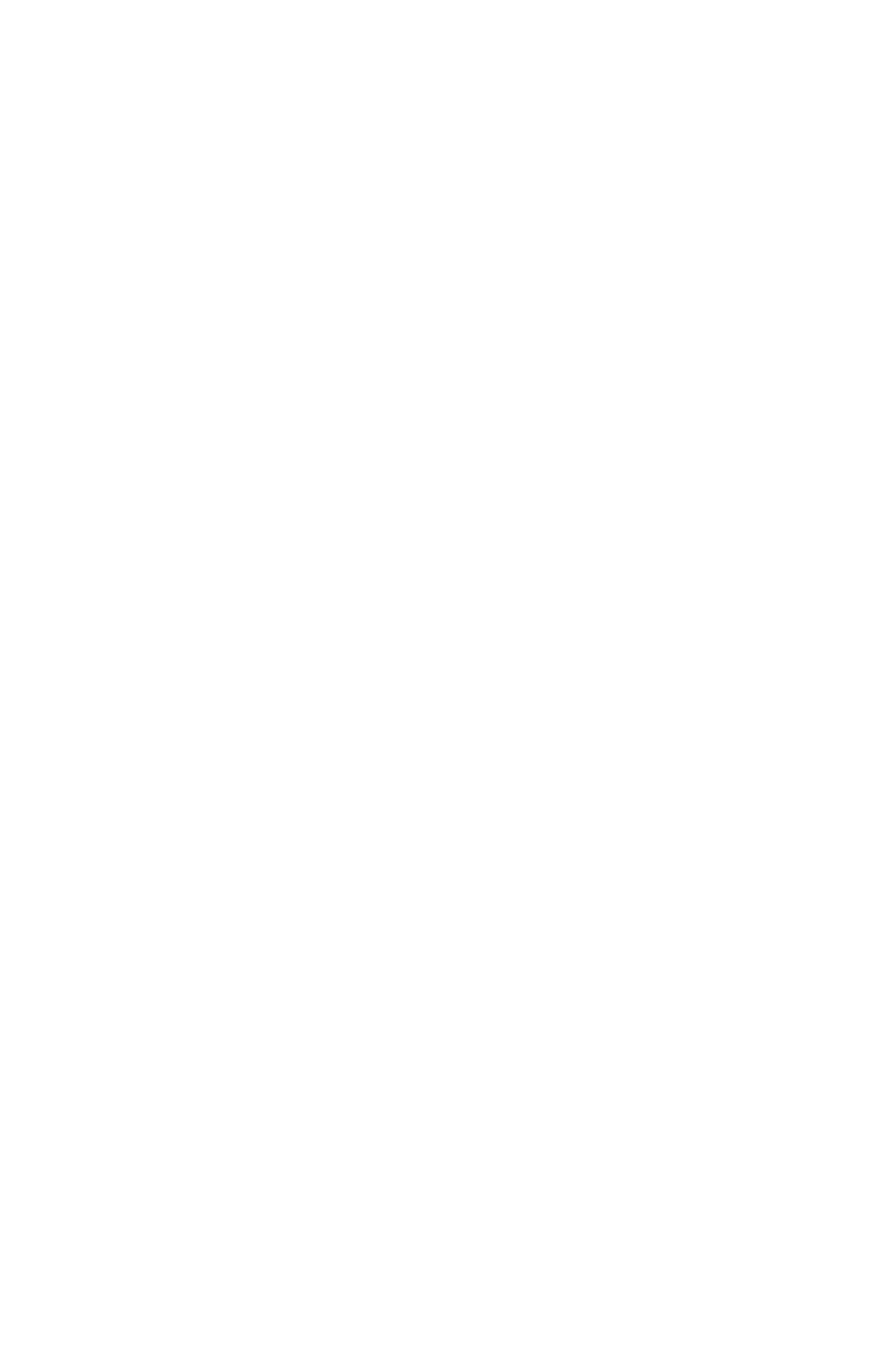What is the last link in the footer section?
Can you provide an in-depth and detailed response to the question?

The footer section has several links, and the last link is 'Terms Of Use'.